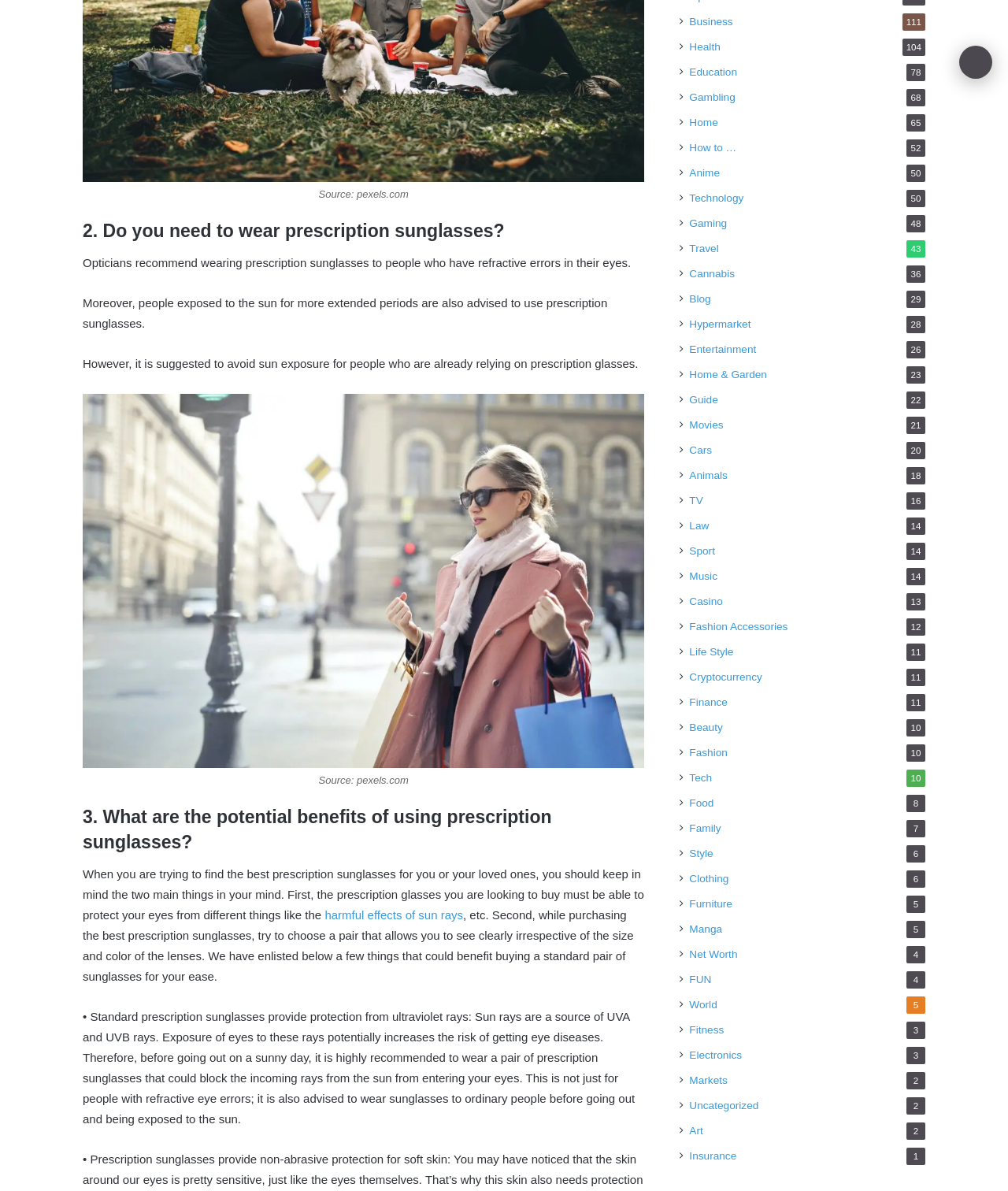From the given element description: "Electronics", find the bounding box for the UI element. Provide the coordinates as four float numbers between 0 and 1, in the order [left, top, right, bottom].

[0.684, 0.879, 0.736, 0.893]